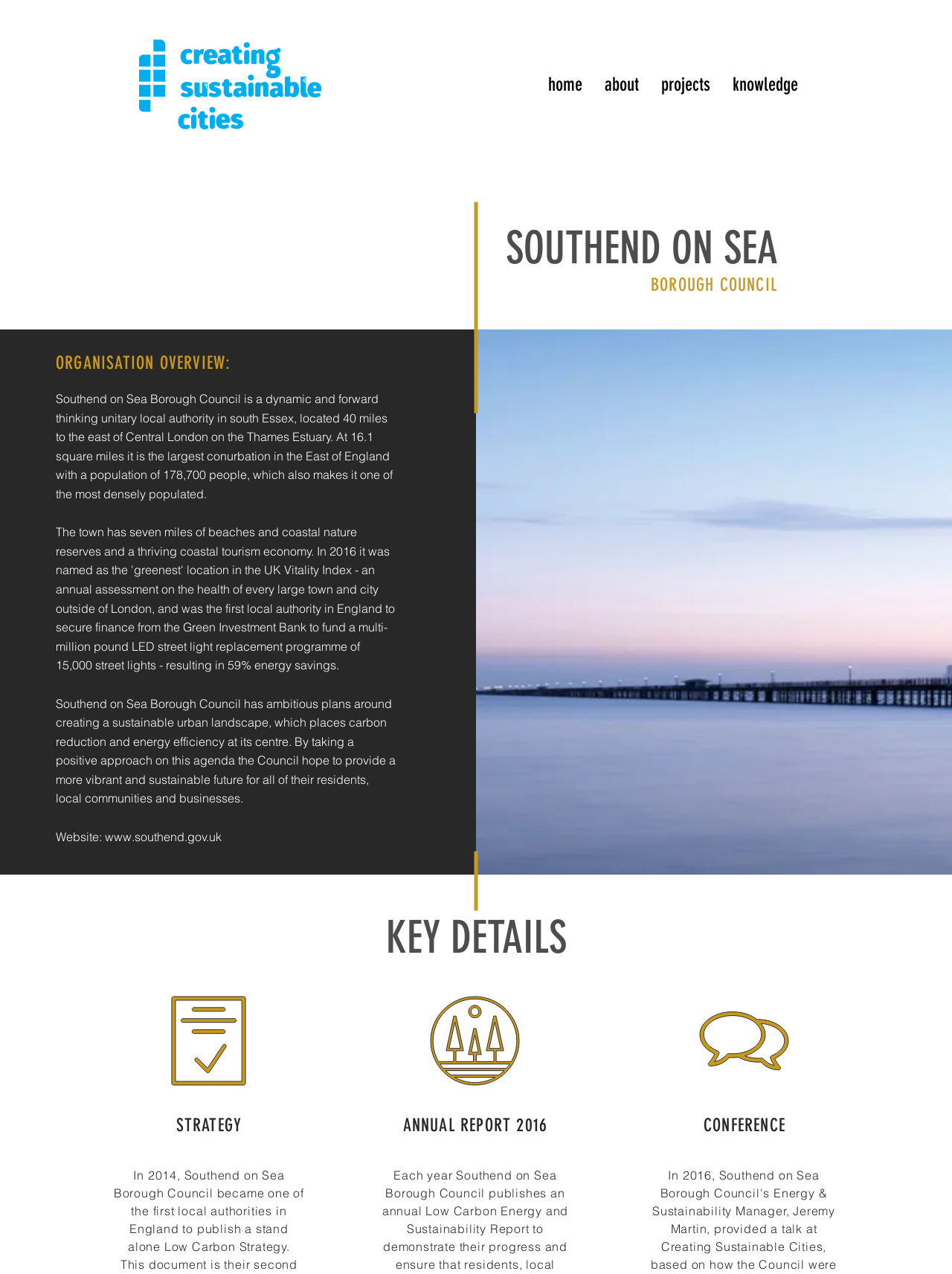Determine the bounding box of the UI component based on this description: "ANNUAL REPORT 2016". The bounding box coordinates should be four float values between 0 and 1, i.e., [left, top, right, bottom].

[0.423, 0.875, 0.575, 0.892]